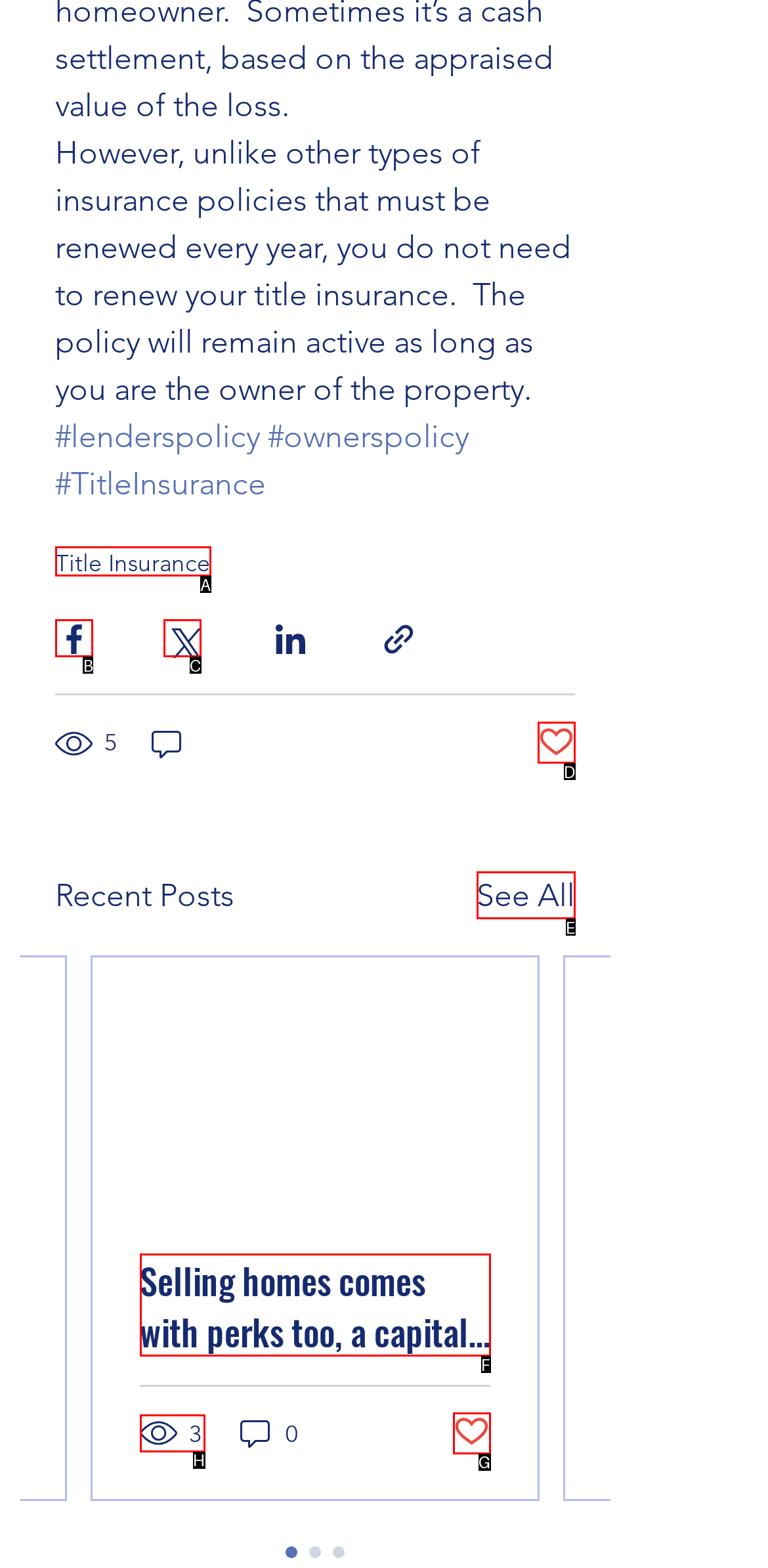Select the appropriate letter to fulfill the given instruction: Share via Facebook
Provide the letter of the correct option directly.

B